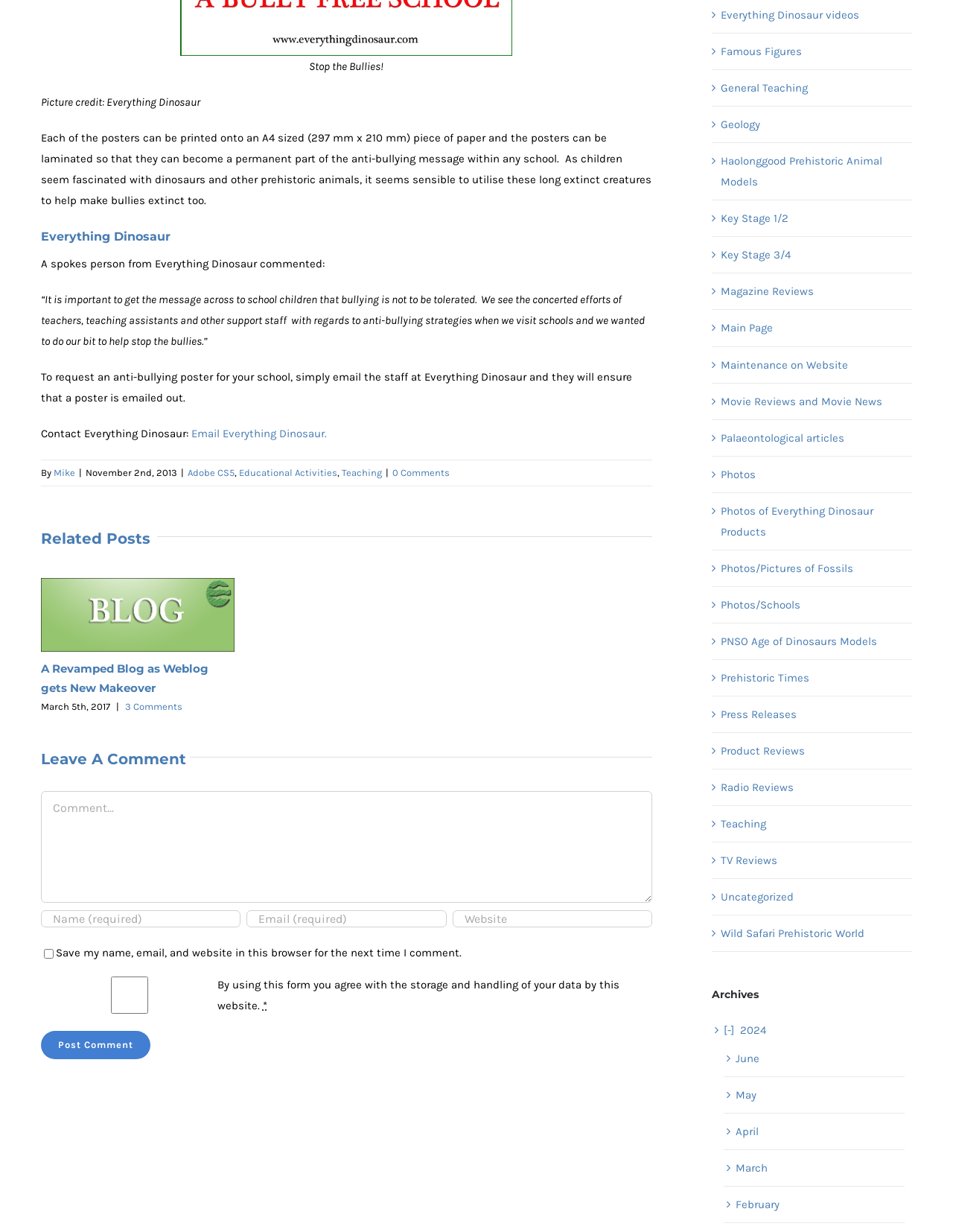What is the purpose of the posters provided by Everything Dinosaur?
Utilize the information in the image to give a detailed answer to the question.

The webpage states that the posters are part of an anti-bullying strategy and the spokesperson from Everything Dinosaur mentions that they want to help stop bullies. This implies that the purpose of the posters is to contribute to a bullying-free environment.